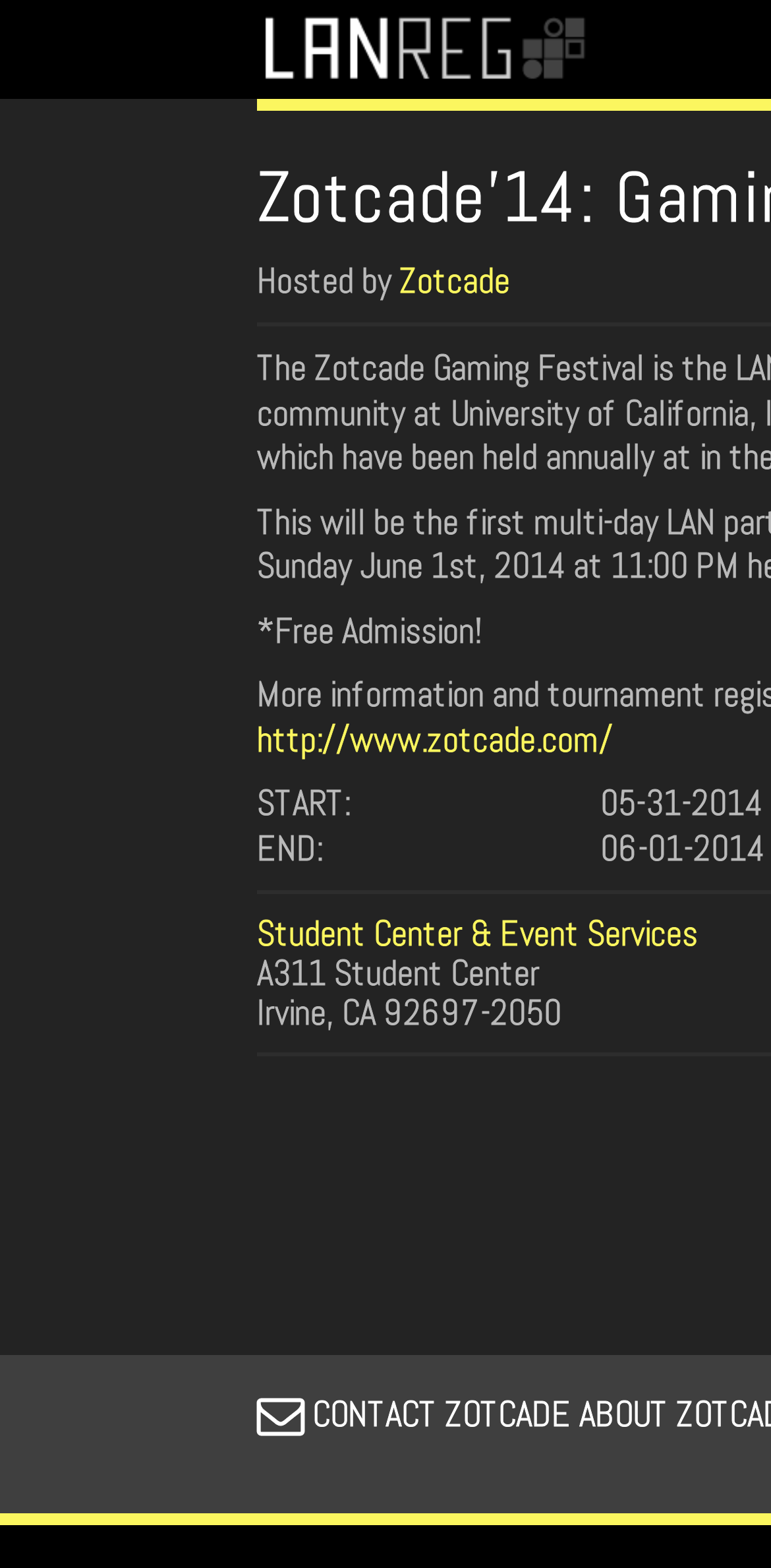What is the location of the event?
From the details in the image, answer the question comprehensively.

The location of the event can be found in the static text 'A311 Student Center' and 'Irvine, CA 92697-2050' which are located below the link 'Student Center & Event Services', indicating that the event is held at the A311 Student Center in Irvine, CA.